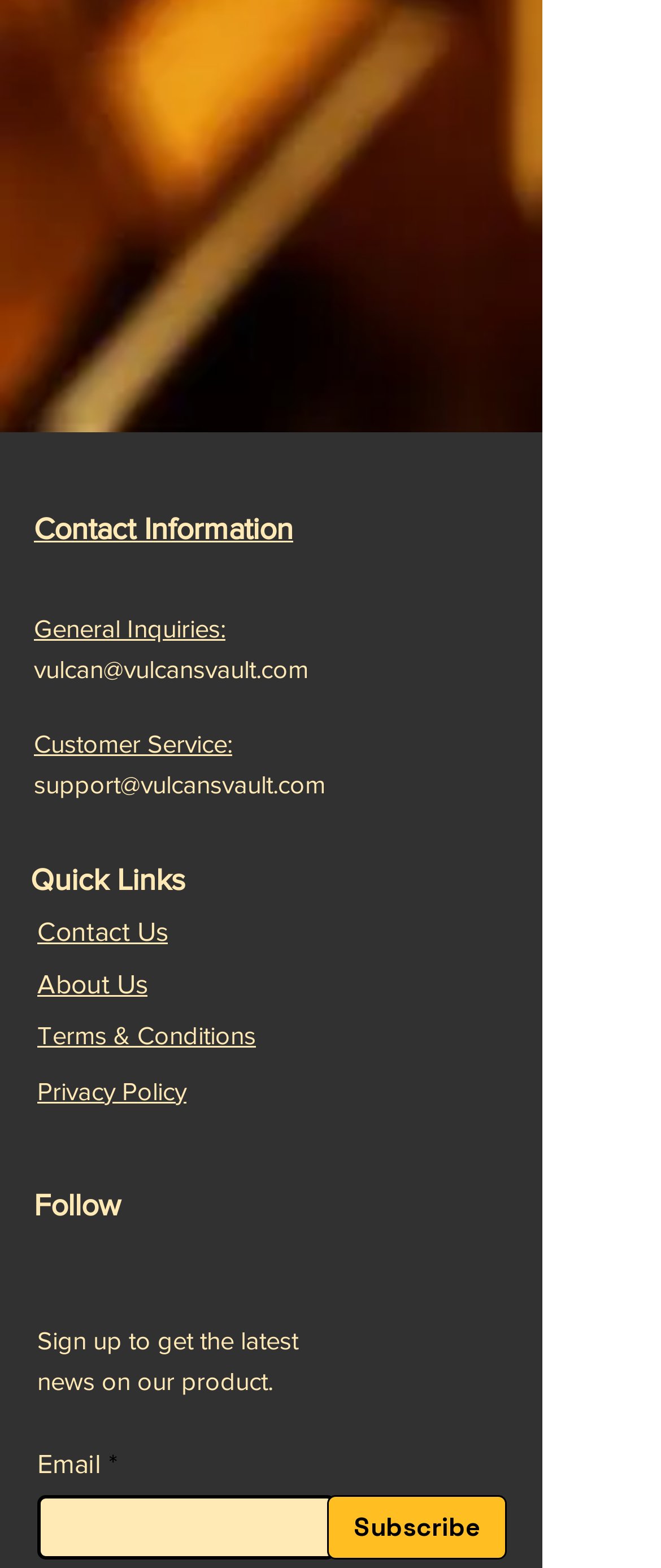Please identify the coordinates of the bounding box that should be clicked to fulfill this instruction: "Click on Vulcan's Vault".

[0.192, 0.32, 0.349, 0.37]